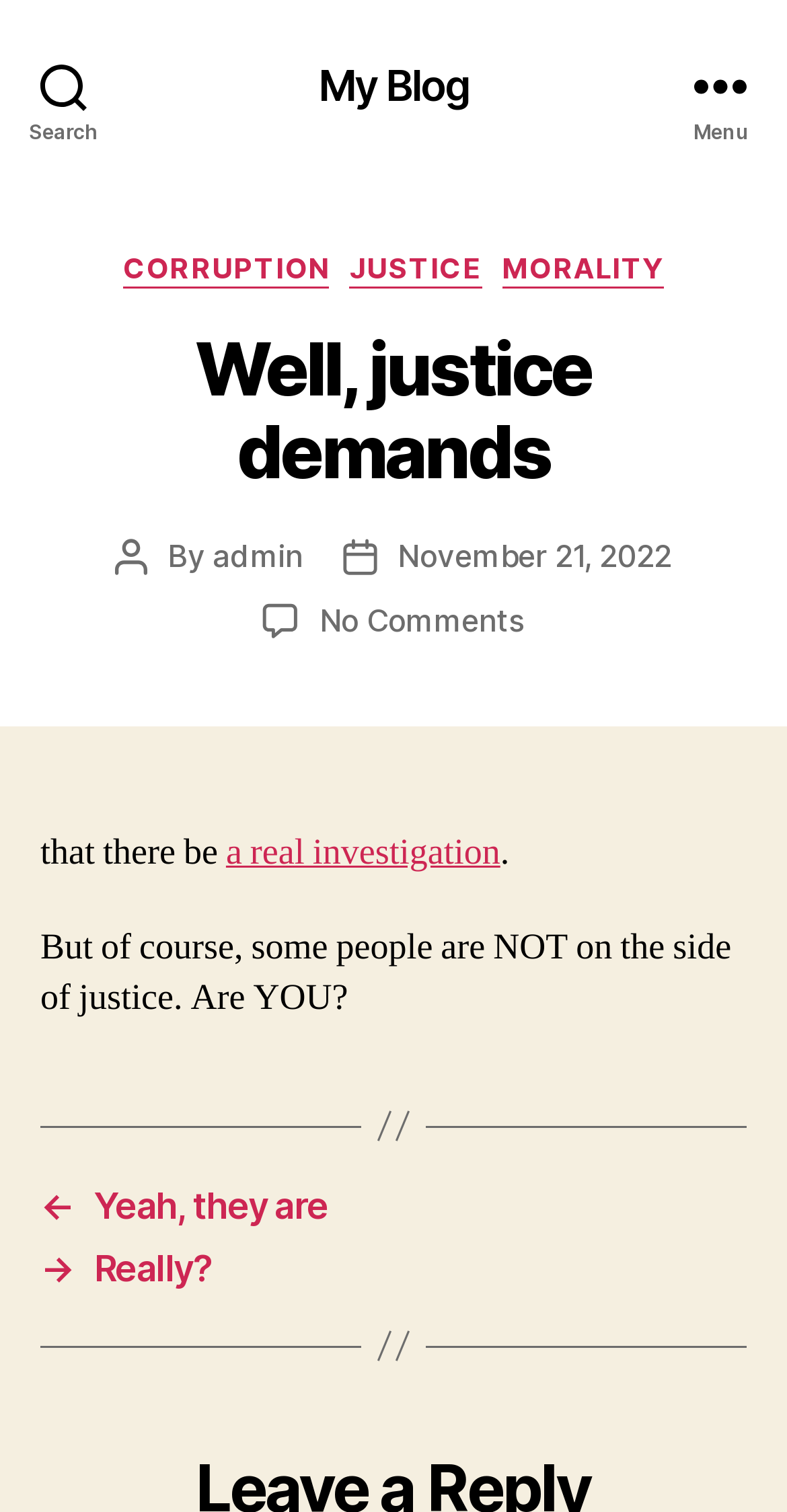Detail the webpage's structure and highlights in your description.

The webpage is a blog titled "Well, justice demands – My Blog". At the top left, there is a search button. Next to it, in the top center, is a link to "My Blog". On the top right, there is a menu button. 

When the menu button is expanded, a header section appears below it, taking up most of the width of the page. Within this section, there are three links to categories: "CORRUPTION", "JUSTICE", and "MORALITY", arranged horizontally. Below these links, there is a heading that reads "Well, justice demands". 

Under the heading, there is a section with information about the post author, including a link to "admin", and the post date, which is November 21, 2022. There is also a link to "No Comments on Well, justice demands". 

The main content of the blog post starts below this section. It begins with a sentence "that there be" followed by a link to "a real investigation" and a period. The next sentence is "But of course, some people are NOT on the side of justice. Are YOU?" 

At the bottom of the page, there is a navigation section labeled "Post" with two links: "Yeah, they are" and "Really?".